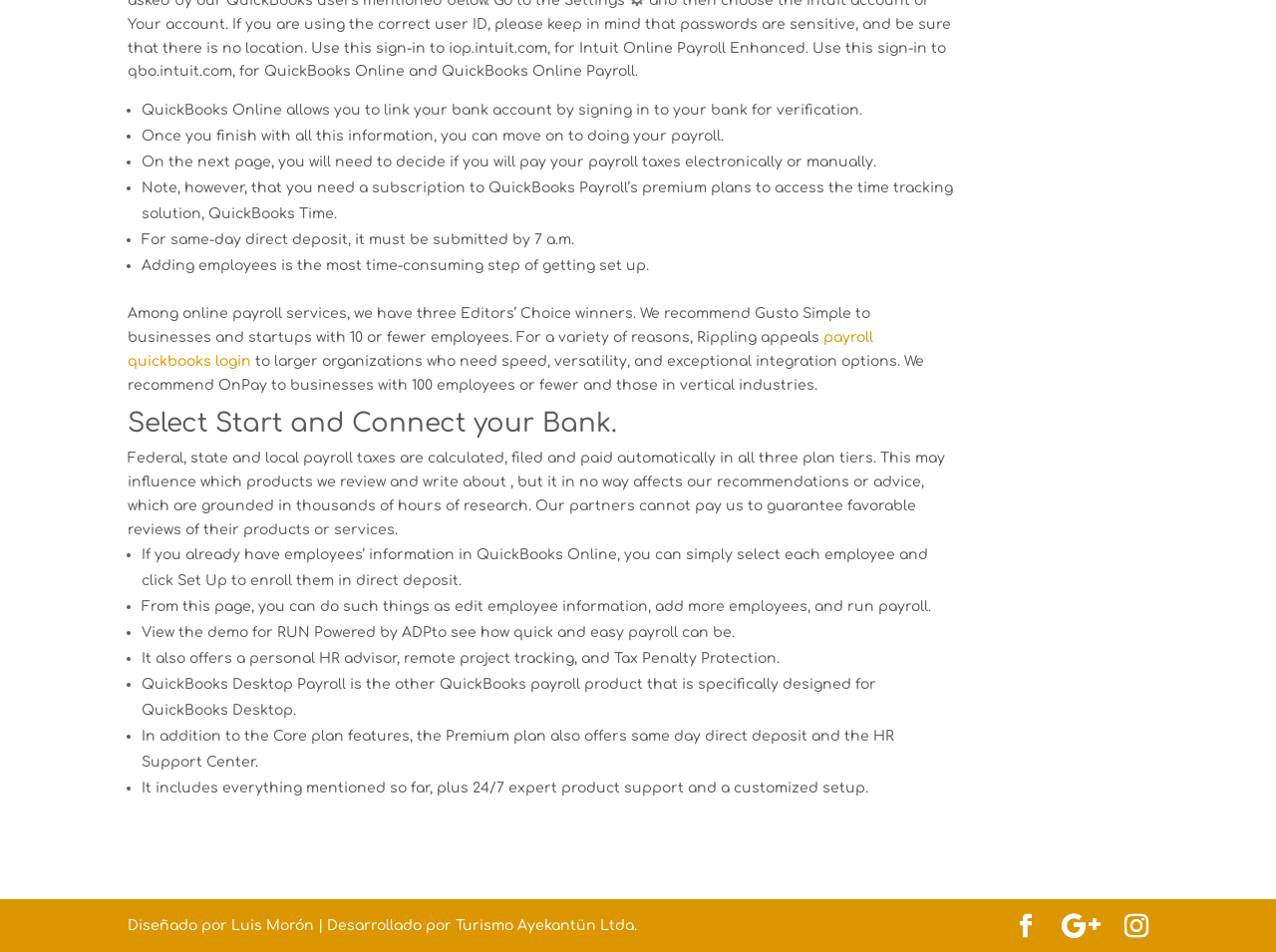Refer to the image and answer the question with as much detail as possible: What is the difference between QuickBooks Online and QuickBooks Desktop Payroll?

The webpage mentions that QuickBooks Desktop Payroll is specifically designed for QuickBooks Desktop, implying that it is a different product from QuickBooks Online, which is designed for online use.